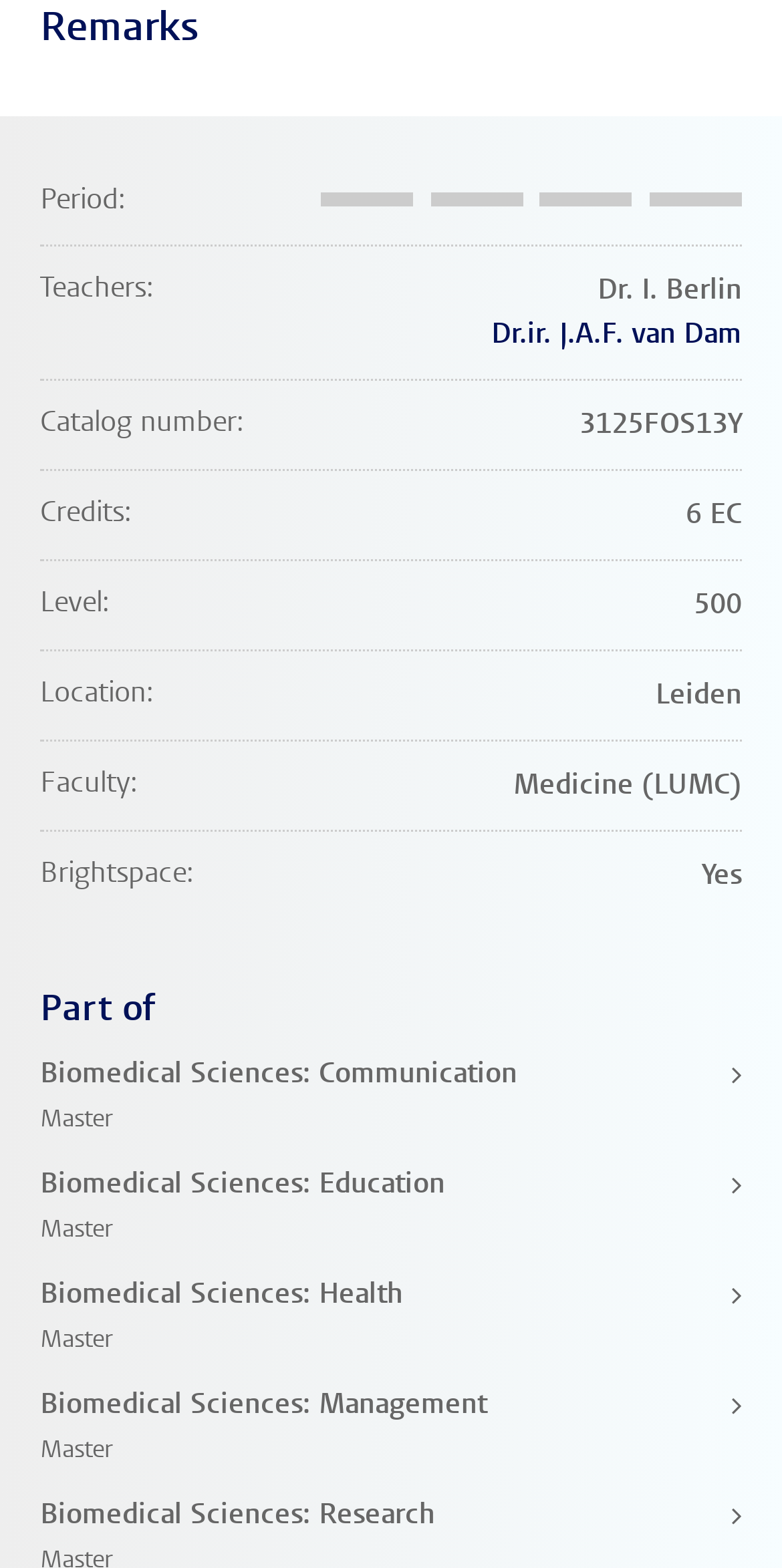What is the faculty of the course?
Make sure to answer the question with a detailed and comprehensive explanation.

The faculty of the course is mentioned as Medicine (LUMC) in the DescriptionListDetail section of the webpage, which suggests that the course is part of the Medicine faculty at Leiden University Medical Center (LUMC).